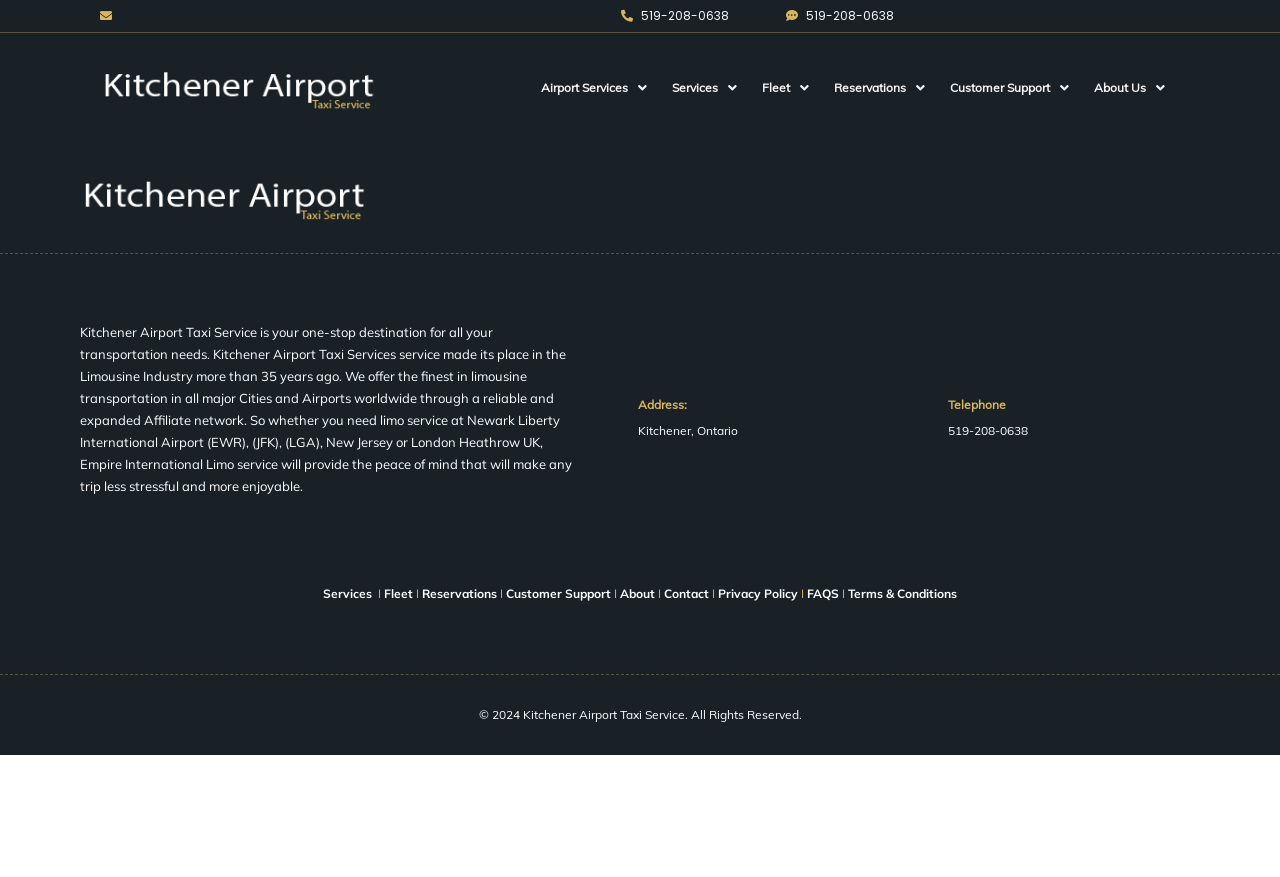Please specify the bounding box coordinates for the clickable region that will help you carry out the instruction: "Click on the 'Benjamin' link".

None